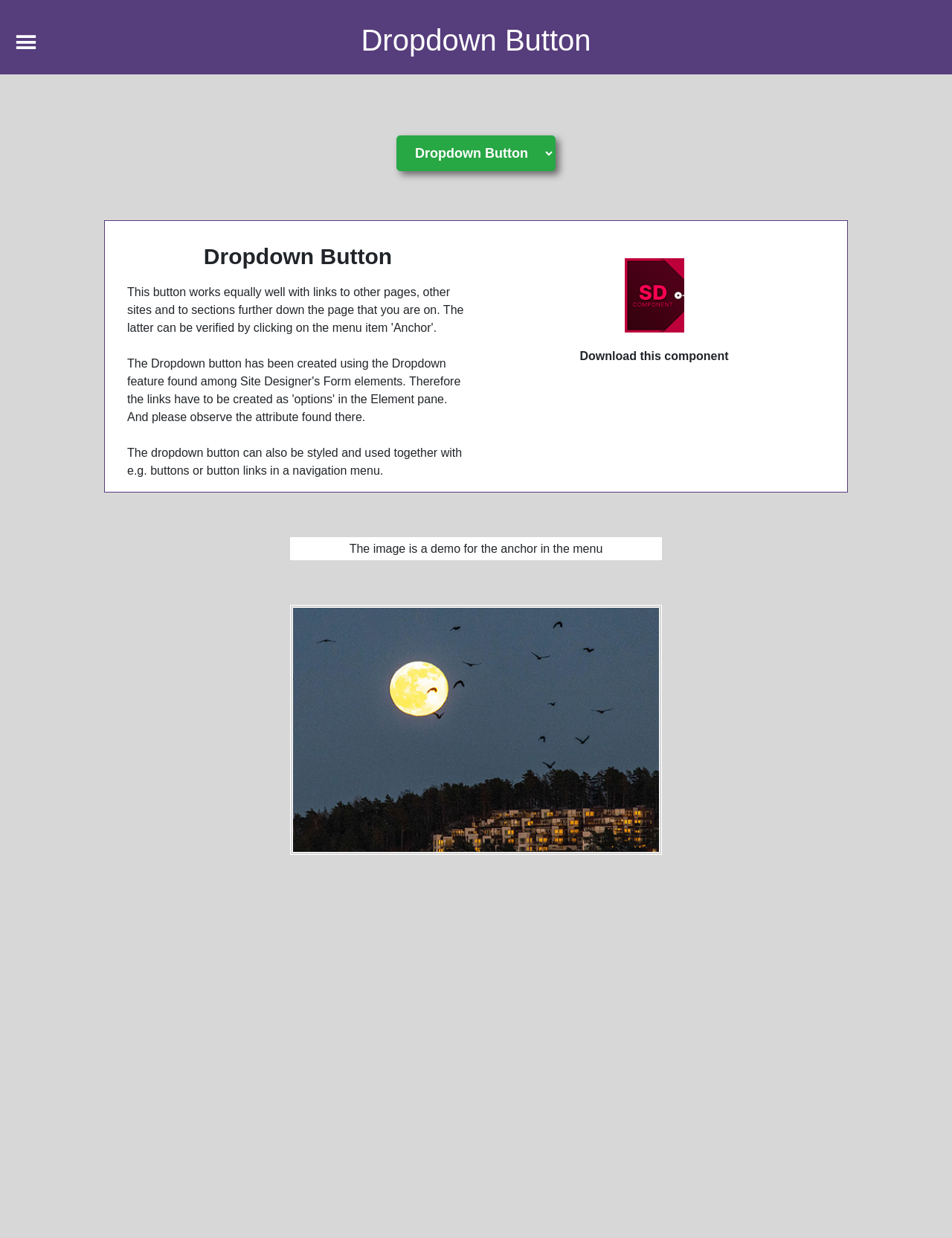Using the webpage screenshot, locate the HTML element that fits the following description and provide its bounding box: "parent_node: Download this component".

[0.656, 0.209, 0.718, 0.269]